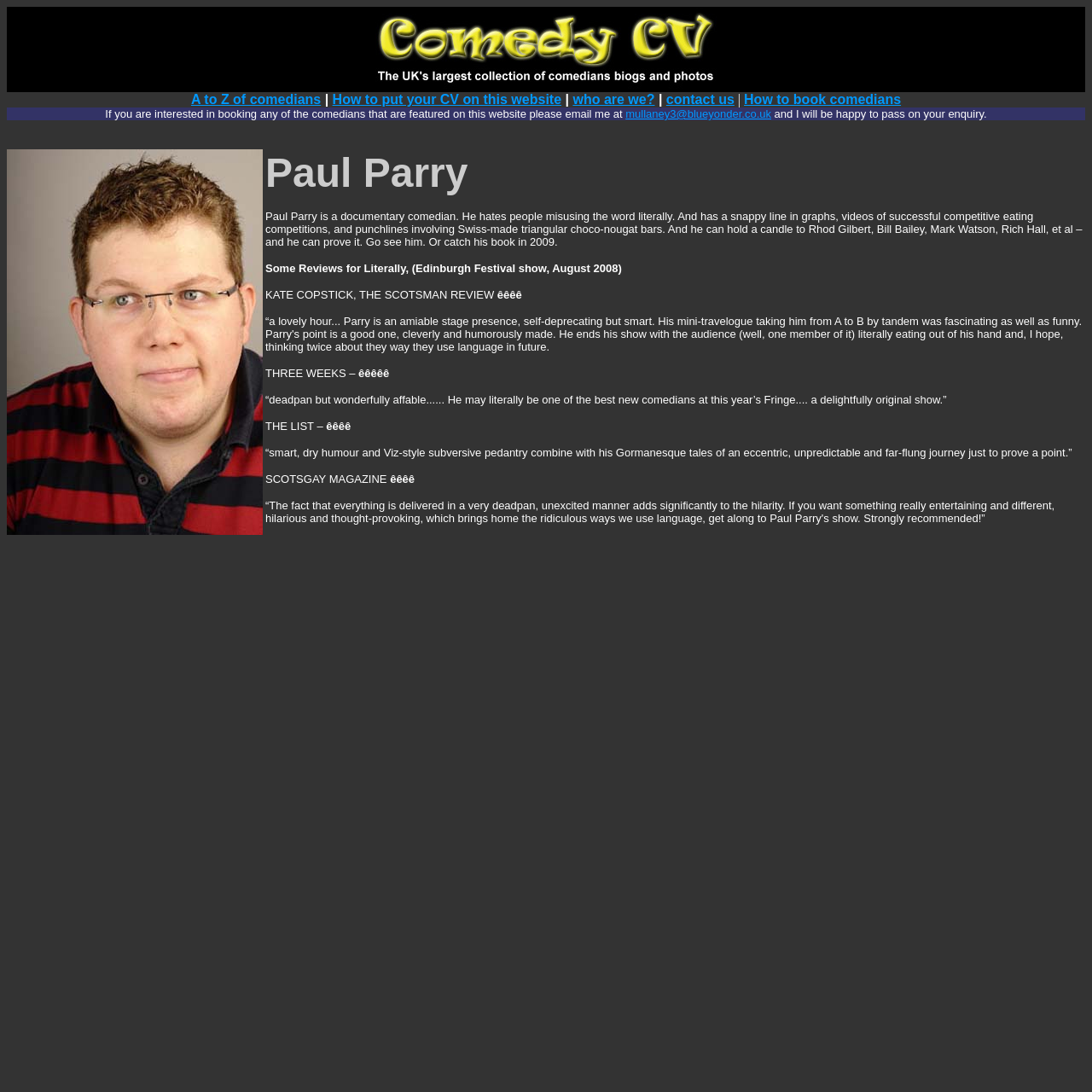Explain the webpage's design and content in an elaborate manner.

The webpage is dedicated to comedians, featuring a large collection of biographies and photographs. At the top, there is a logo image and a navigation menu with five links: "A to Z of comedians", "How to put your CV on this website", "who are we?", "contact us", and "How to book comedians". 

Below the navigation menu, there is a notice stating that if you're interested in booking any of the featured comedians, you can email a specific address. This email address is provided as a link.

The main content of the webpage is a profile of a comedian, Paul Parry. His profile takes up most of the page and includes a photo of him on the left side. The text describes him as a documentary comedian who hates people misusing the word "literally". It also mentions his style of comedy, which involves graphs, videos of competitive eating competitions, and punchlines about Swiss-made triangular choco-nougat bars. The profile includes quotes from several reviews of his Edinburgh Festival show, "Literally", praising his humor, stage presence, and originality.